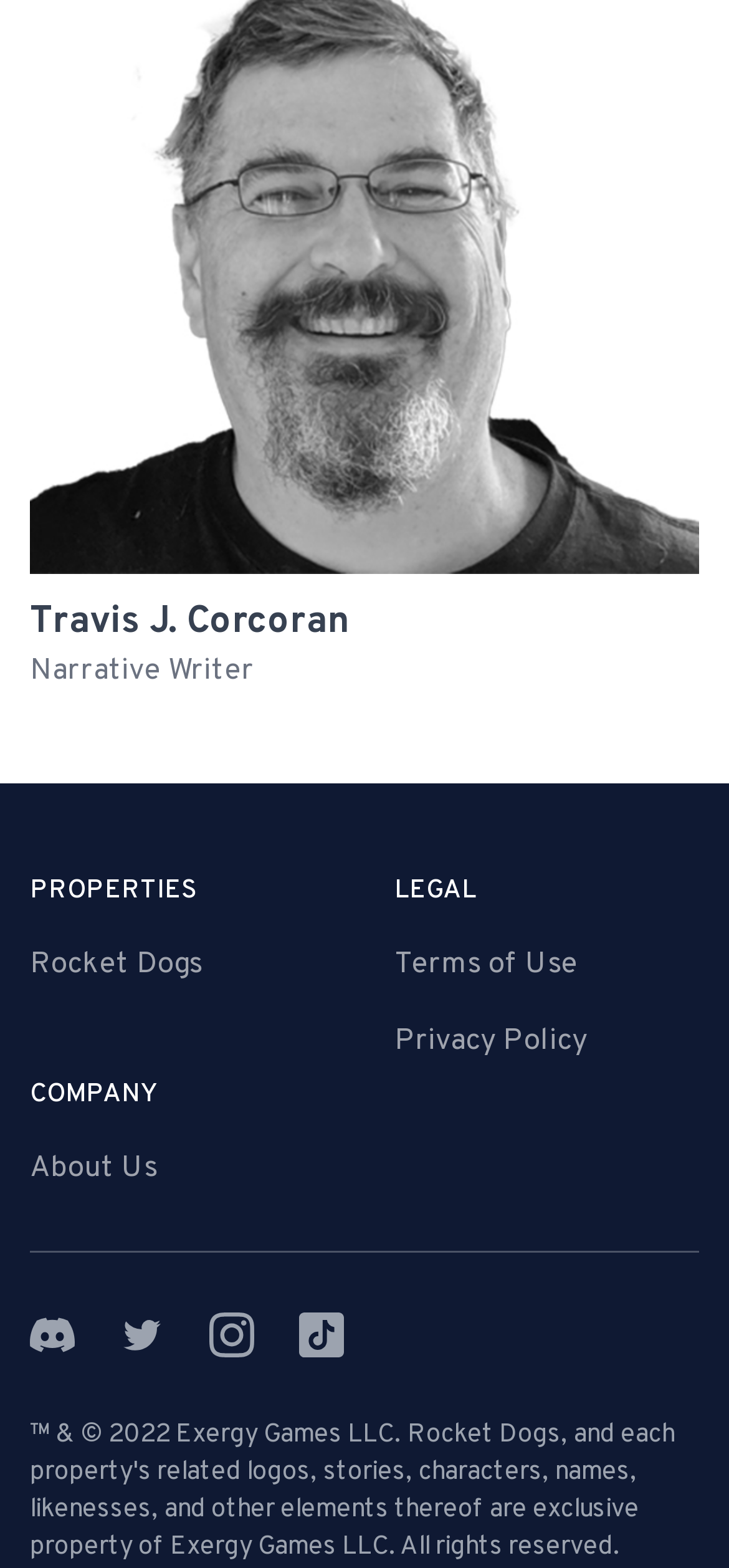Reply to the question with a single word or phrase:
How many links are there under the 'PROPERTIES' heading?

1